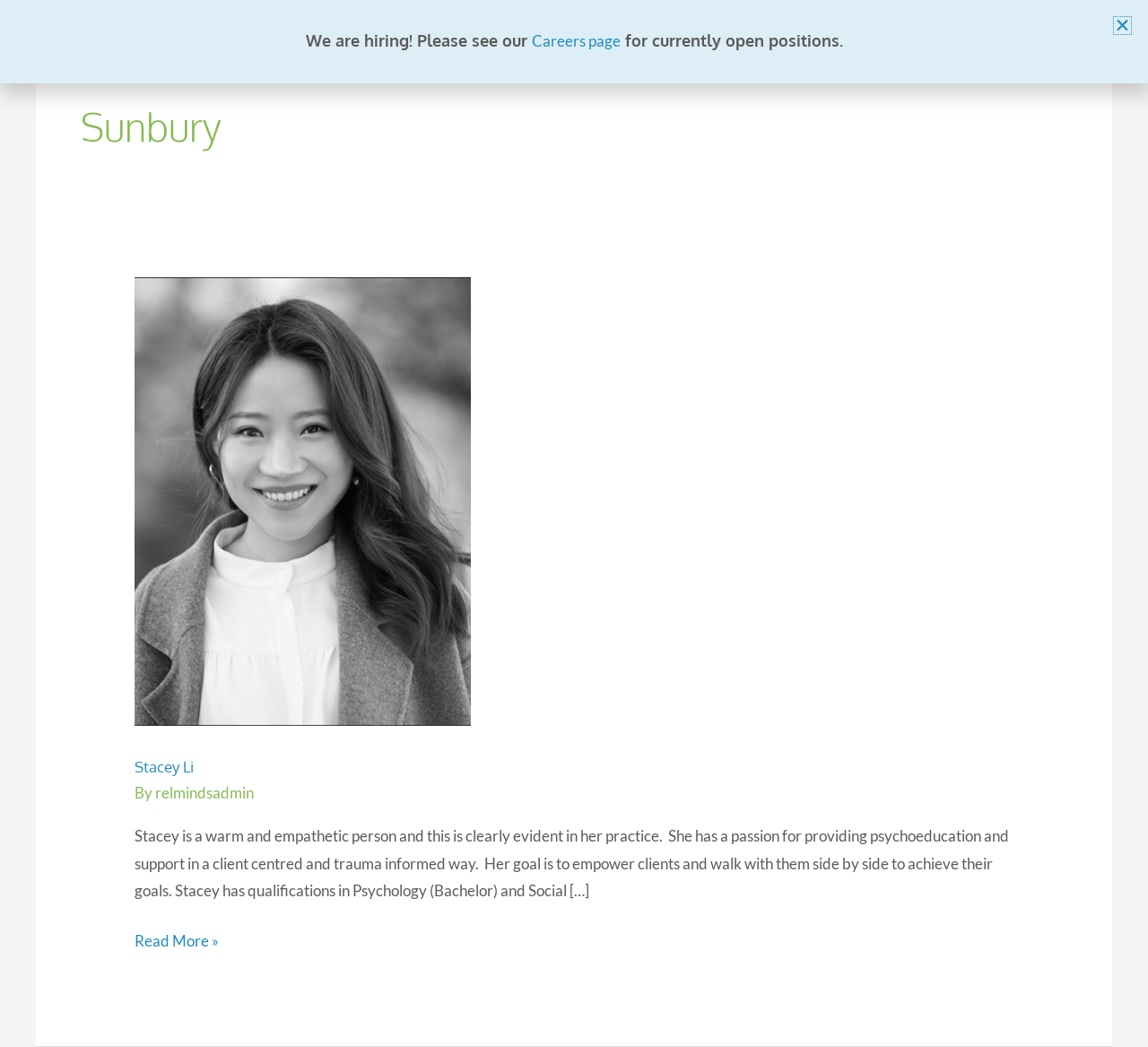Please provide a detailed answer to the question below based on the screenshot: 
What is the goal of Stacey Li's practice?

I found the answer by reading the article, which states that Stacey Li's goal is to empower clients and walk with them side by side to achieve their goals. This suggests that her practice is focused on supporting and empowering her clients.